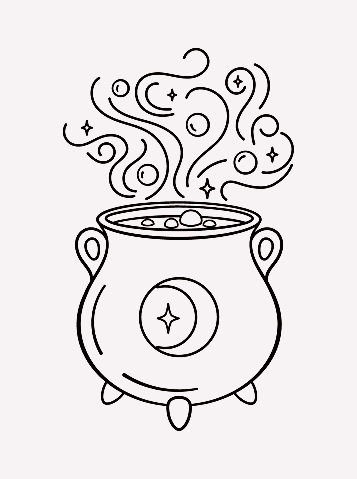What design is on the front of the cauldron?
Provide an in-depth and detailed explanation in response to the question.

According to the caption, the cauldron is 'adorned with a crescent moon design on its front', which reveals the specific design element present on the cauldron.